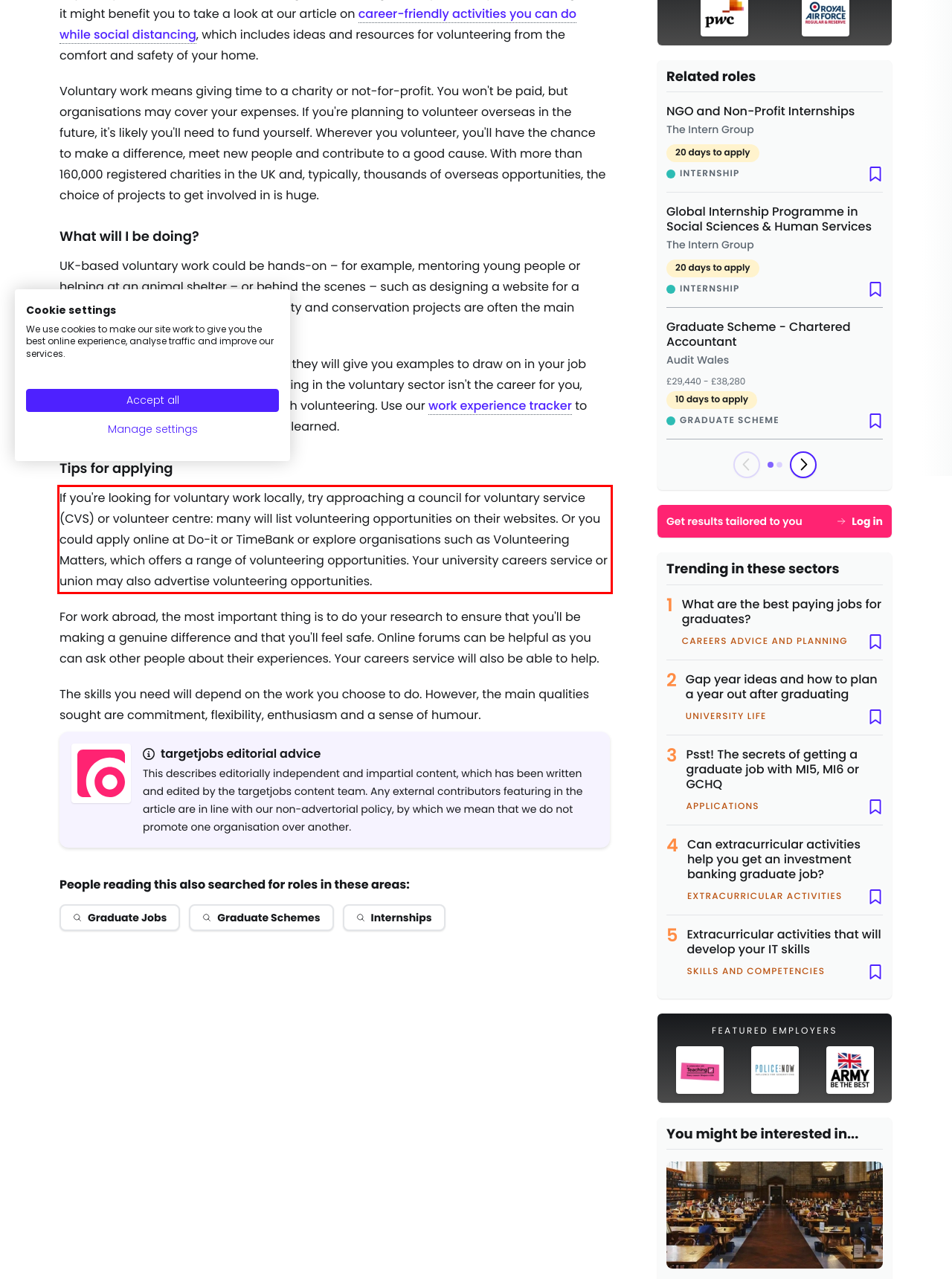Using the webpage screenshot, recognize and capture the text within the red bounding box.

If you're looking for voluntary work locally, try approaching a council for voluntary service (CVS) or volunteer centre: many will list volunteering opportunities on their websites. Or you could apply online at Do-it or TimeBank or explore organisations such as Volunteering Matters, which offers a range of volunteering opportunities. Your university careers service or union may also advertise volunteering opportunities.